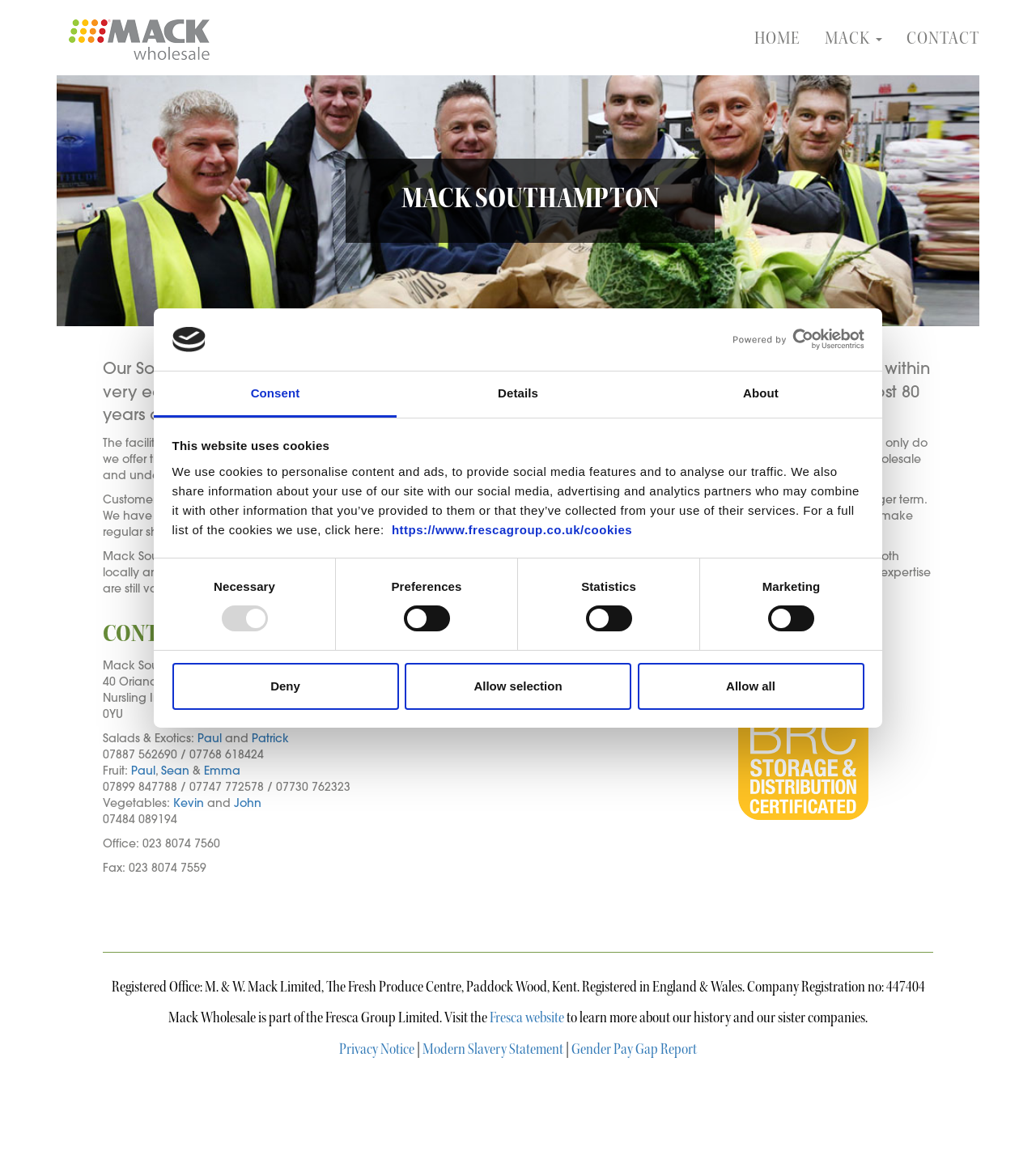What is the location of Mack Wholesale's Southampton branch?
Please answer the question with a single word or phrase, referencing the image.

Nursling Industrial Estate